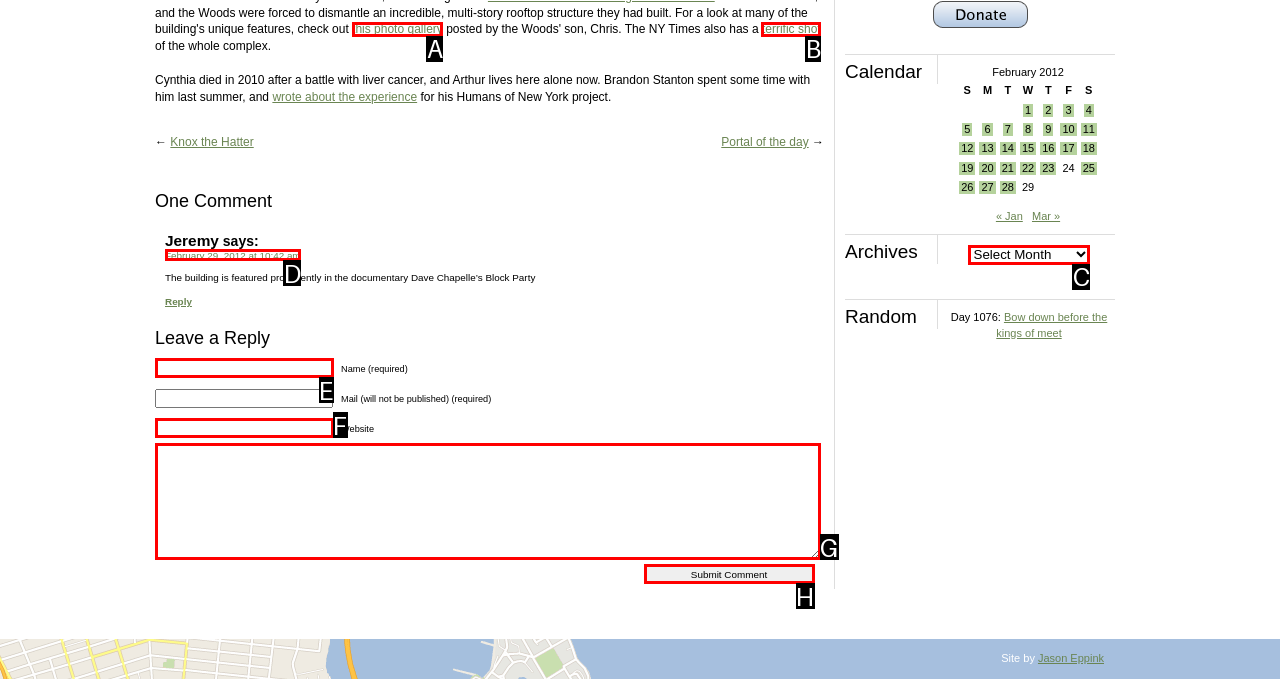From the description: e.dianethomas@outlook.com, identify the option that best matches and reply with the letter of that option directly.

None